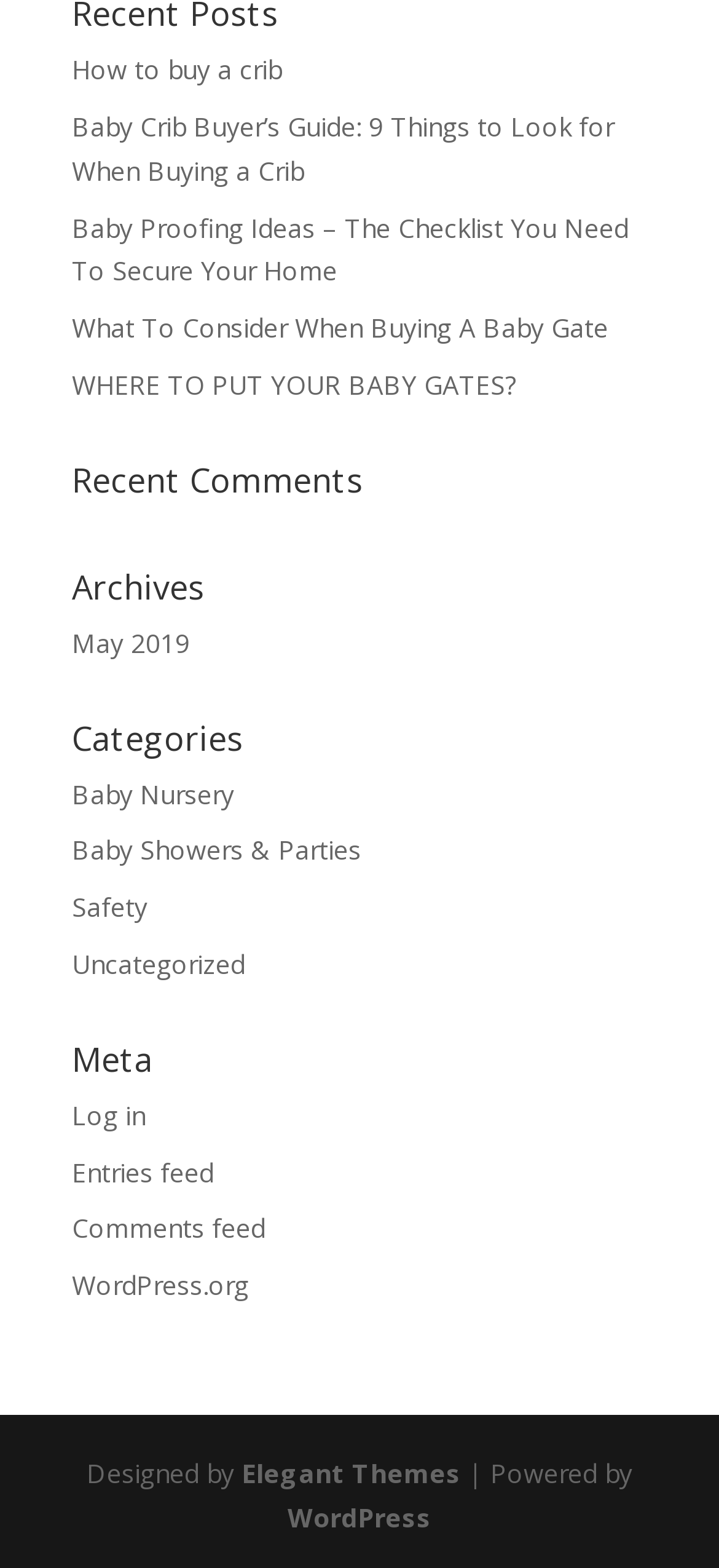Could you specify the bounding box coordinates for the clickable section to complete the following instruction: "Check the recent comments"?

[0.1, 0.295, 0.9, 0.328]